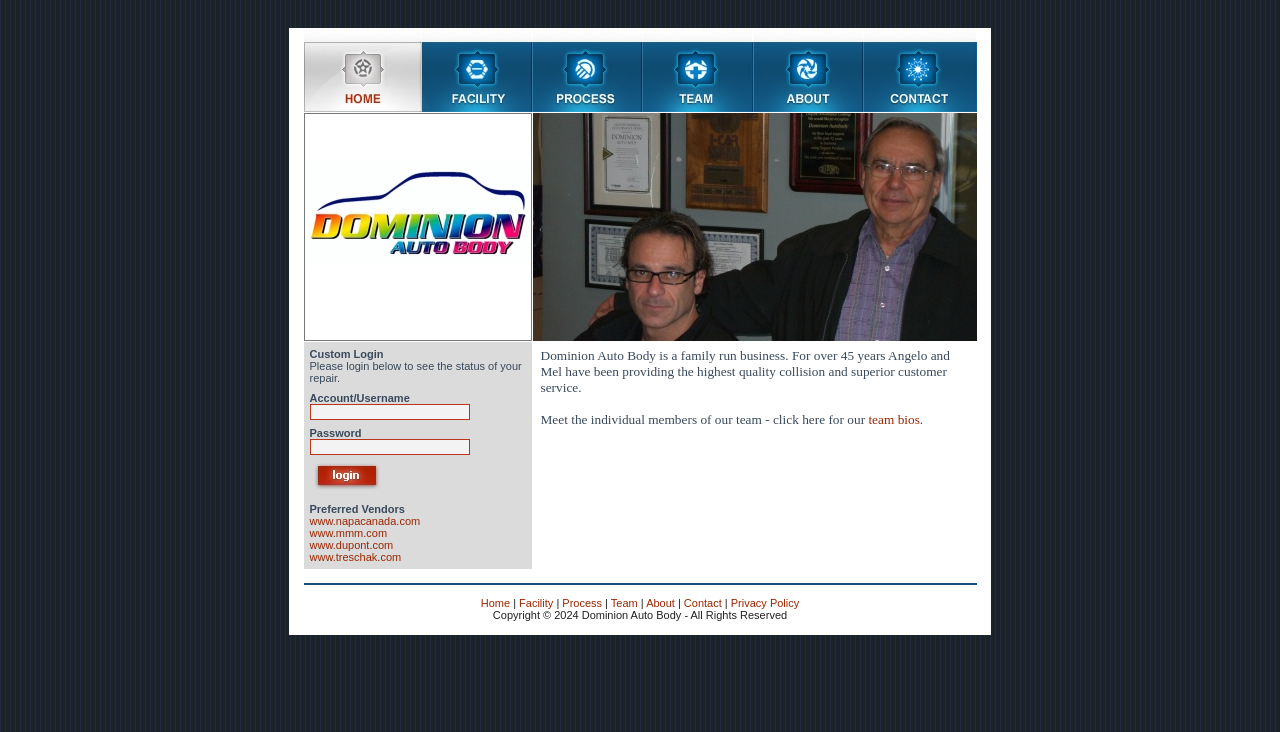Please determine the bounding box coordinates of the element's region to click for the following instruction: "login to see the status of your repair".

[0.242, 0.552, 0.367, 0.574]